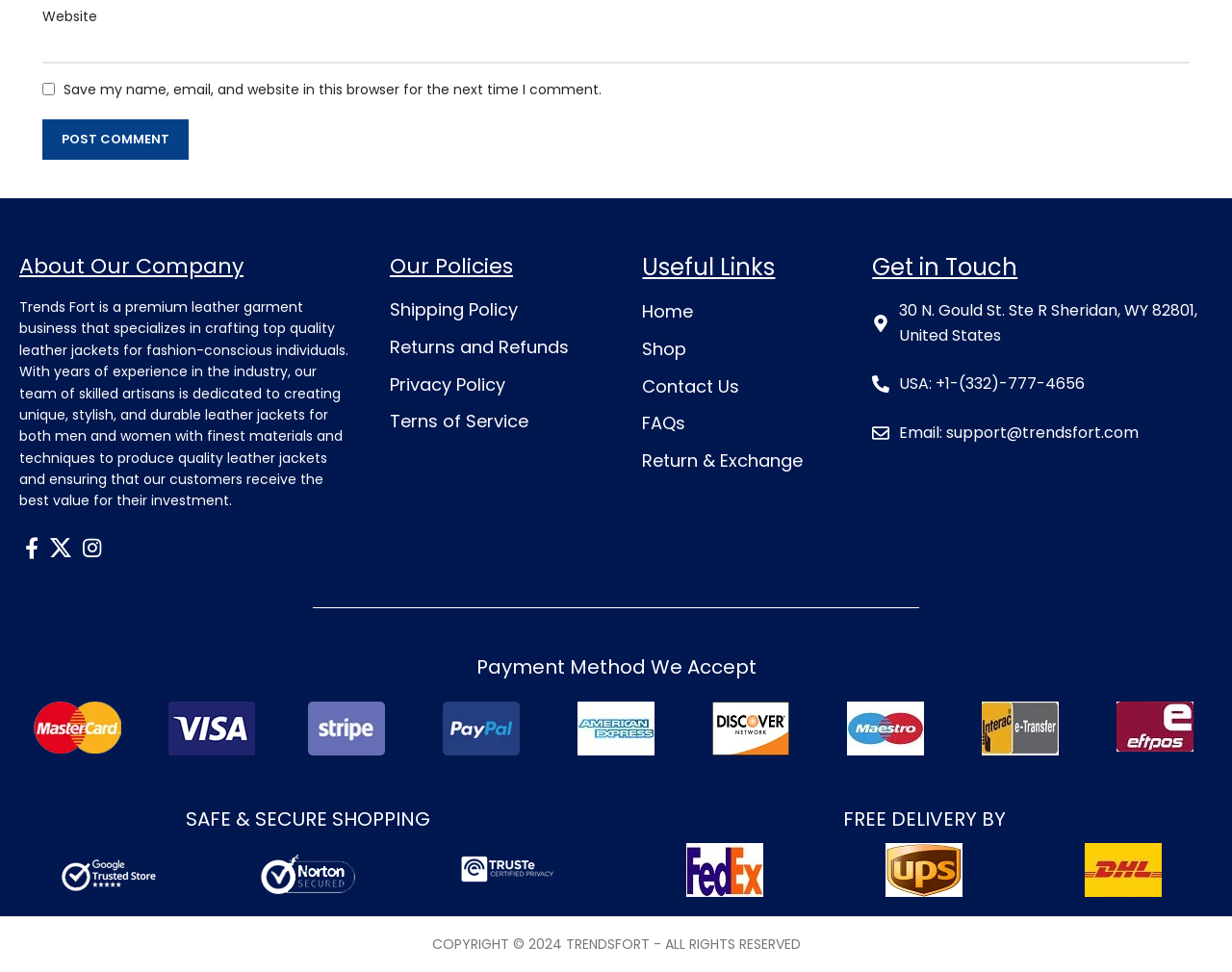Respond to the following question with a brief word or phrase:
What is the address of the company?

30 N. Gould St. Ste R Sheridan, WY 82801, United States